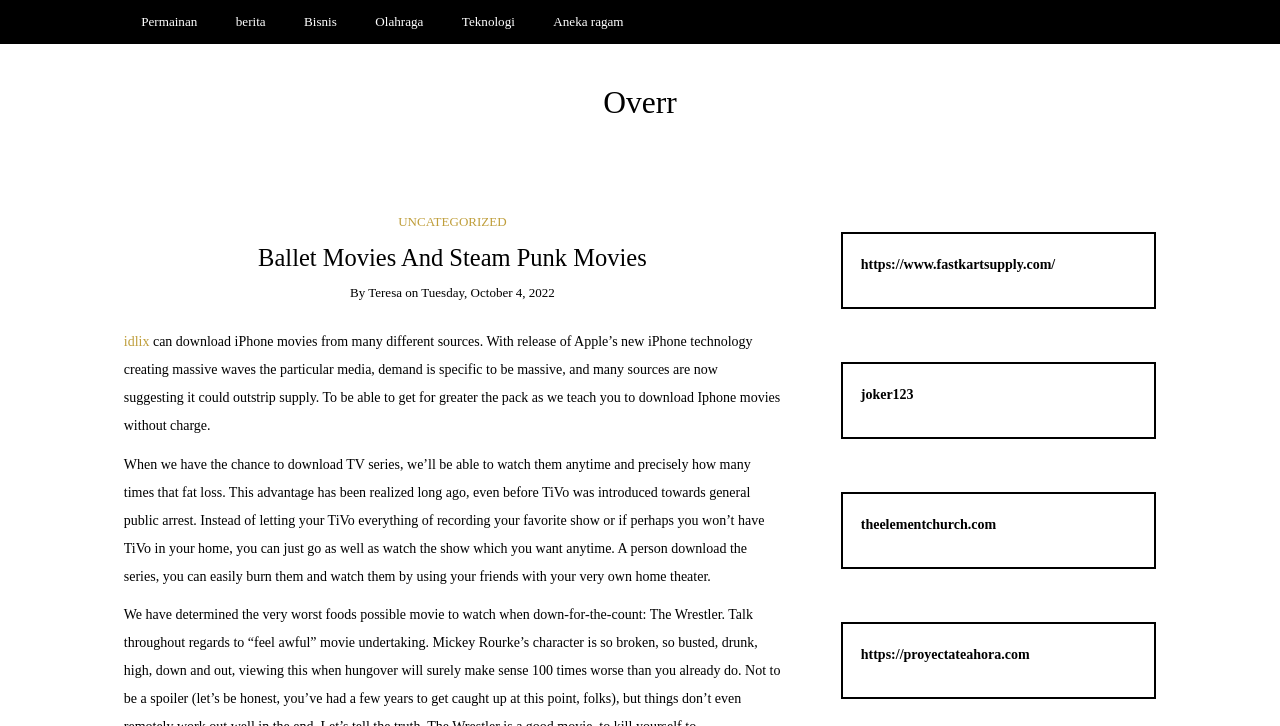Find the bounding box coordinates for the HTML element described in this sentence: "Aneka ragam". Provide the coordinates as four float numbers between 0 and 1, in the format [left, top, right, bottom].

[0.419, 0.0, 0.501, 0.06]